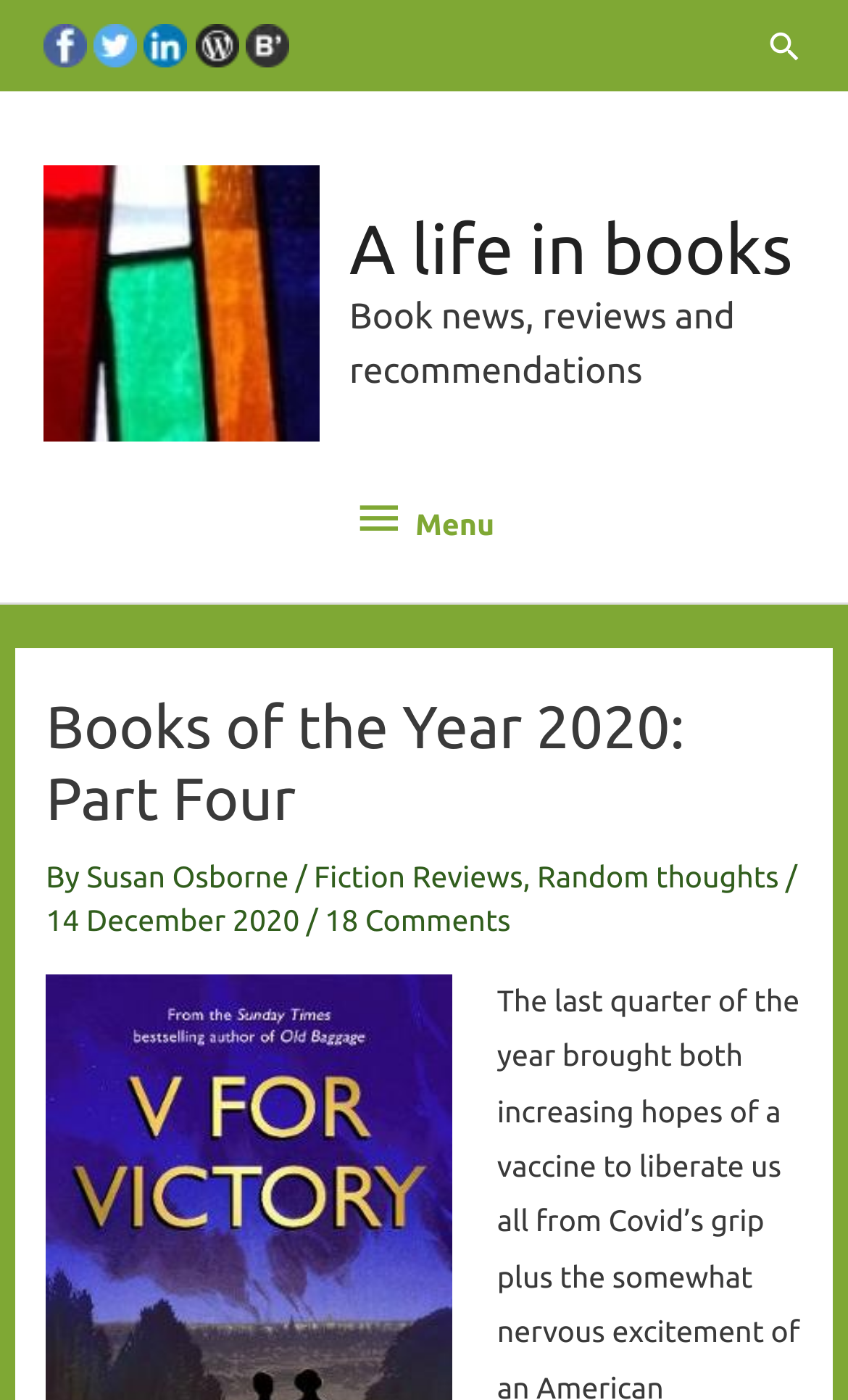What is the date of the book review?
Using the image as a reference, answer the question with a short word or phrase.

14 December 2020